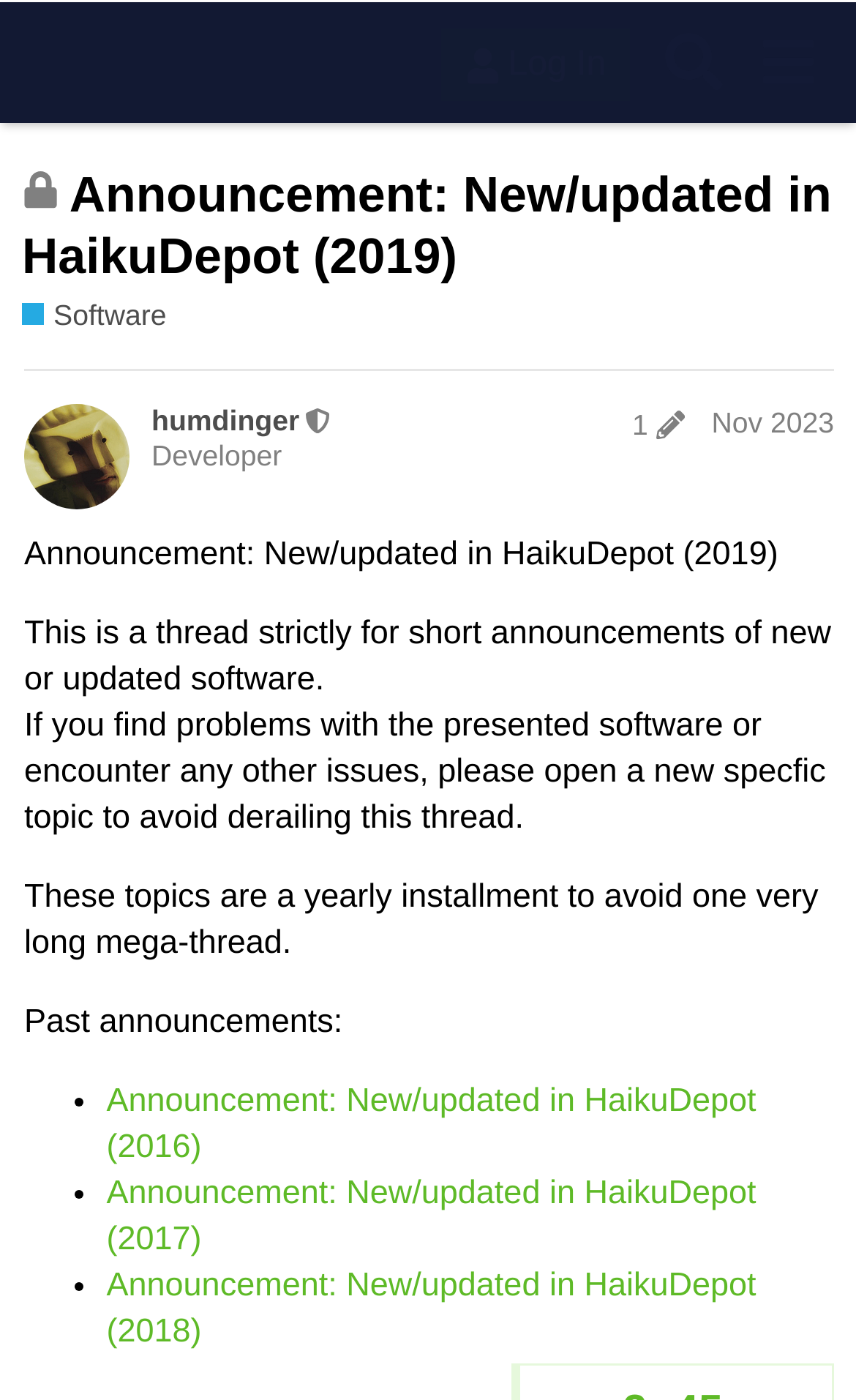Please identify the bounding box coordinates of the element I need to click to follow this instruction: "Check past announcements".

[0.124, 0.772, 0.883, 0.831]